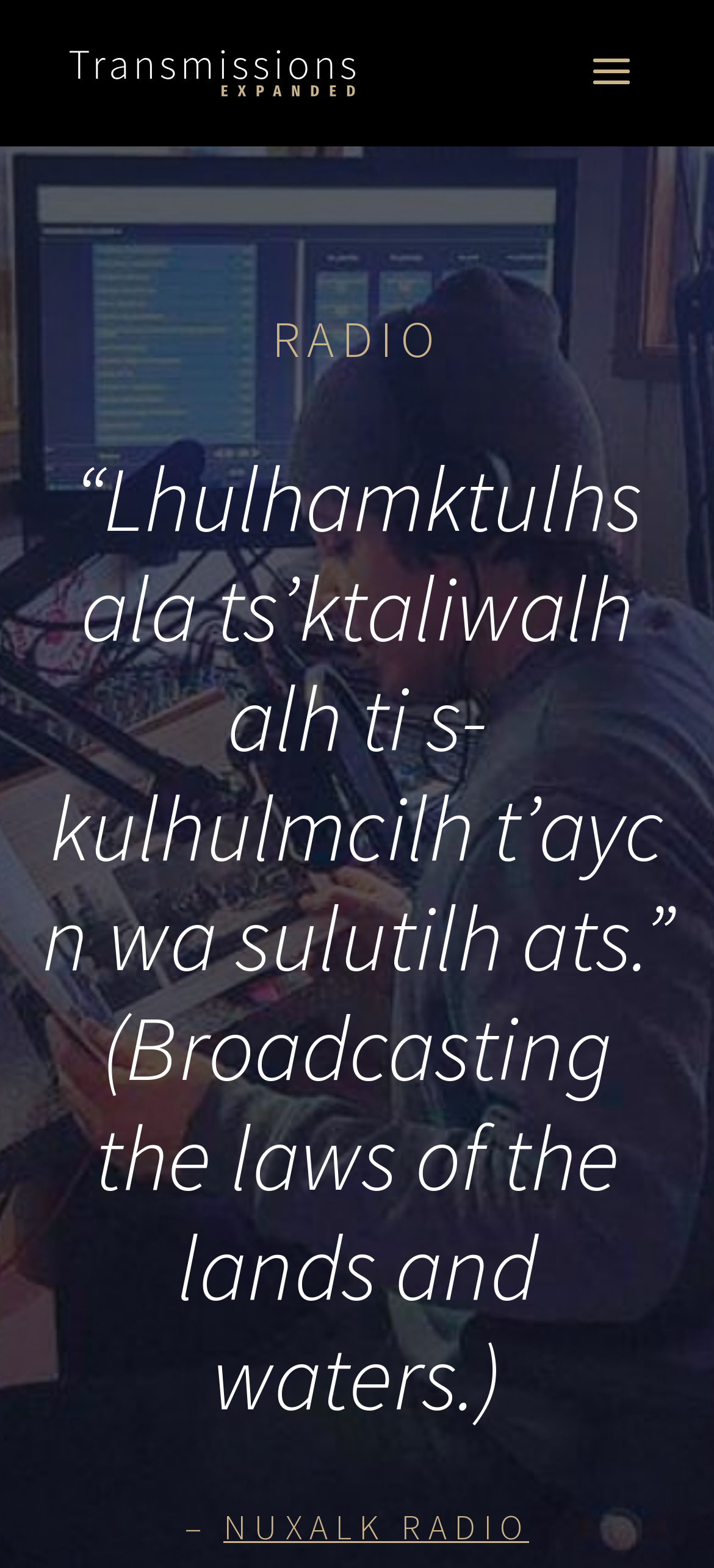Please respond to the question with a concise word or phrase:
What is the quote on the webpage?

“Lhulhamktulhs ala ts’ktaliwalh alh ti s-kulhulmcilh t’ayc n wa sulutilh ats.”